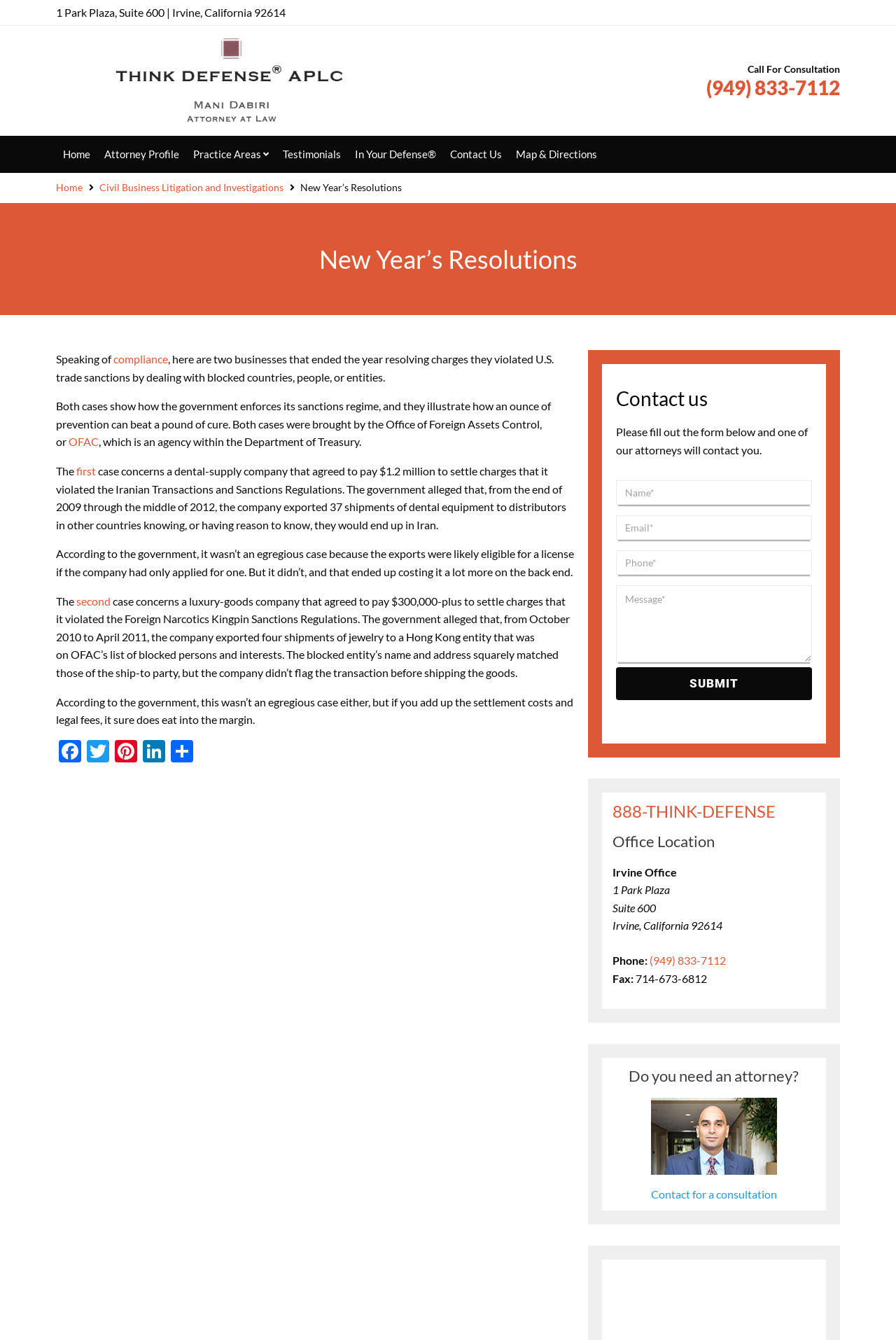Using the description: "Contact for a consultation", identify the bounding box of the corresponding UI element in the screenshot.

[0.727, 0.886, 0.867, 0.896]